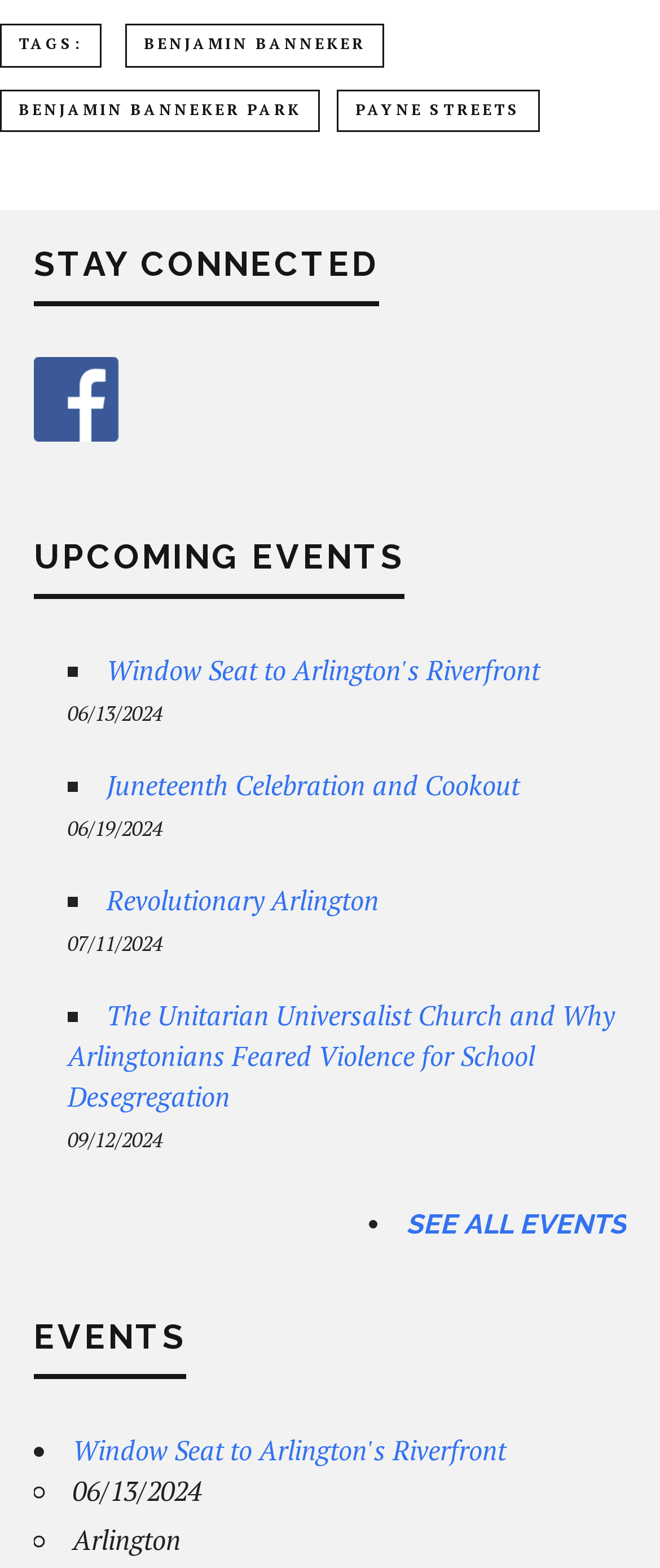Specify the bounding box coordinates of the area to click in order to execute this command: 'go to the page of SEE ALL EVENTS'. The coordinates should consist of four float numbers ranging from 0 to 1, and should be formatted as [left, top, right, bottom].

[0.615, 0.771, 0.949, 0.791]